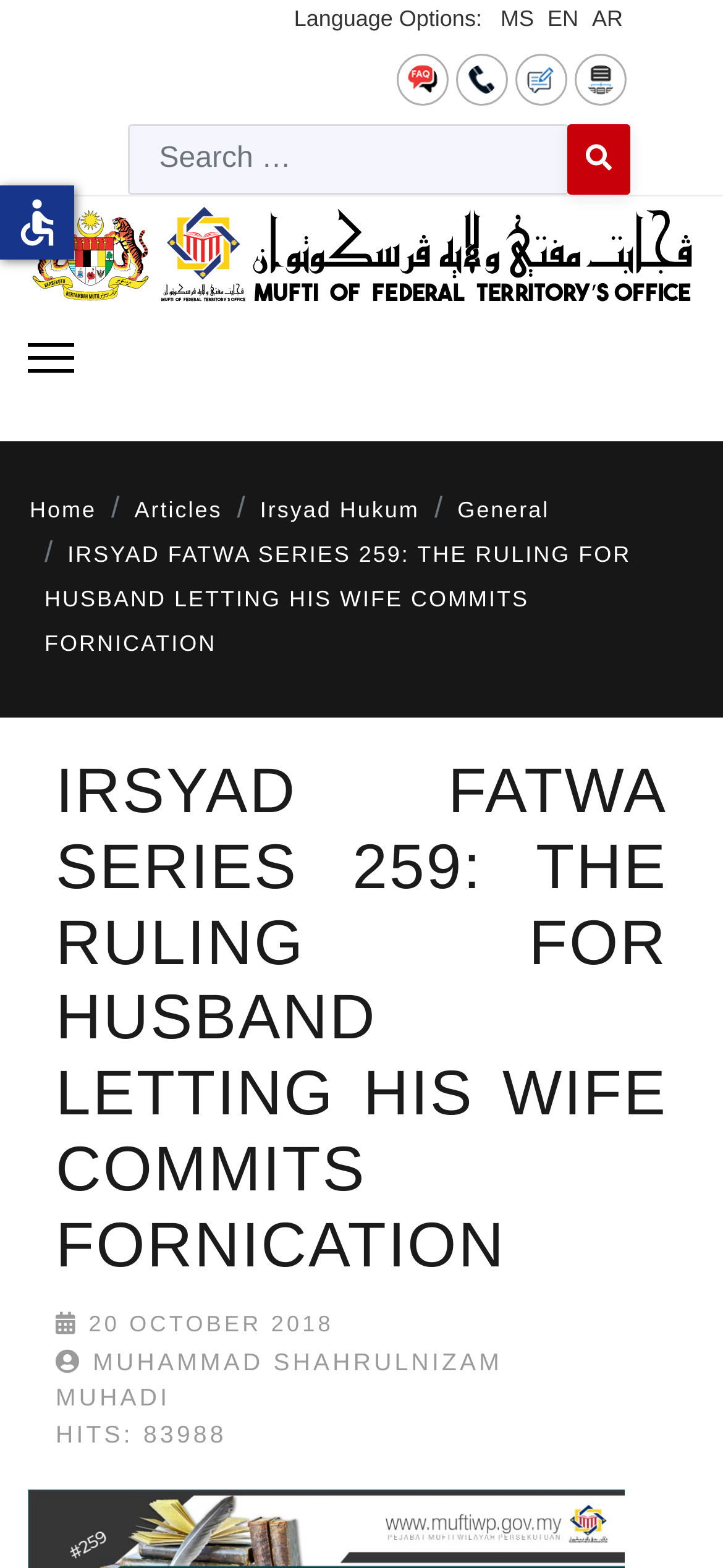Specify the bounding box coordinates of the region I need to click to perform the following instruction: "Switch to Malay language". The coordinates must be four float numbers in the range of 0 to 1, i.e., [left, top, right, bottom].

[0.692, 0.003, 0.738, 0.02]